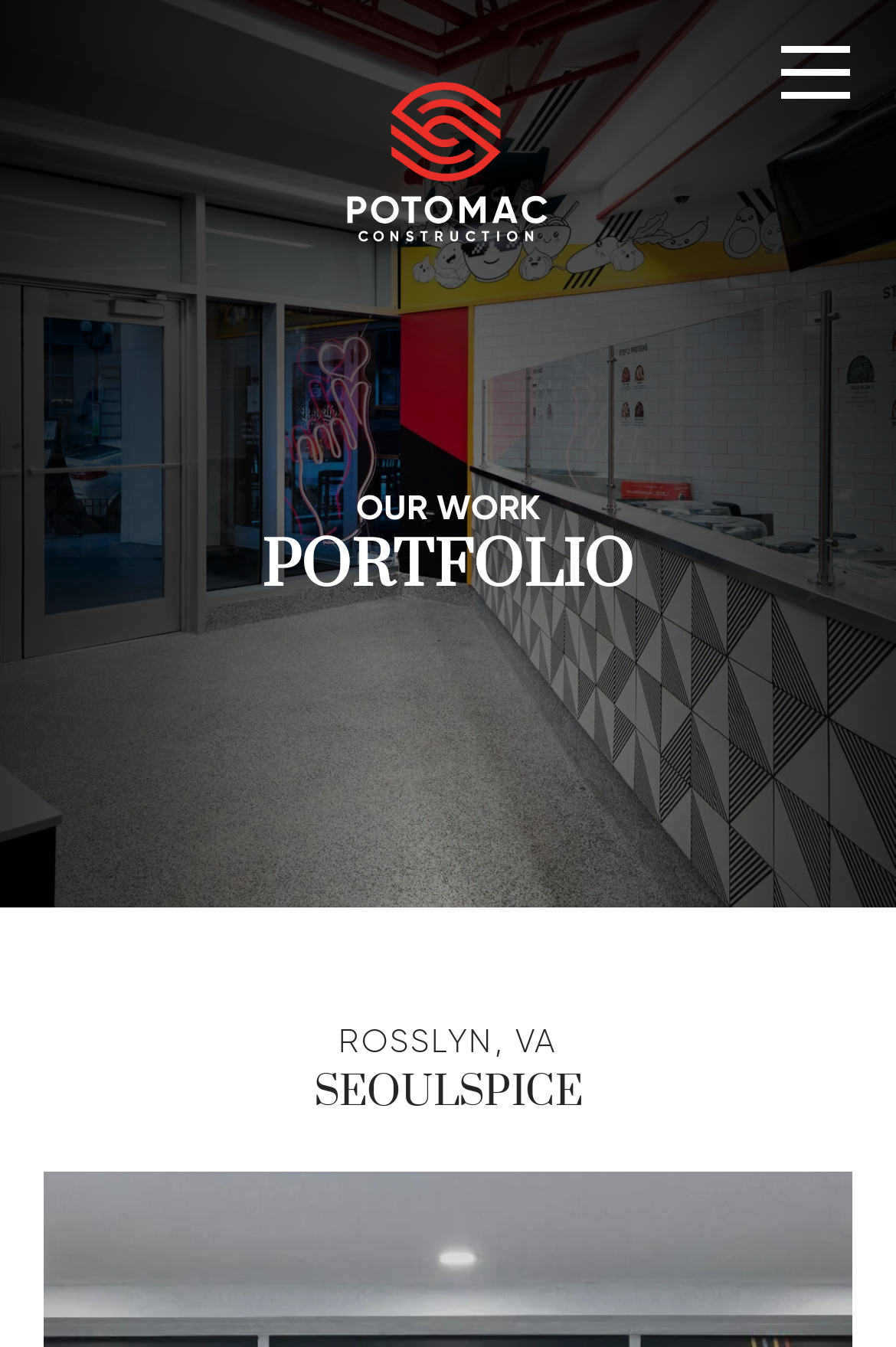Determine the bounding box for the HTML element described here: "Menu". The coordinates should be given as [left, top, right, bottom] with each number being a float between 0 and 1.

[0.872, 0.034, 0.949, 0.073]